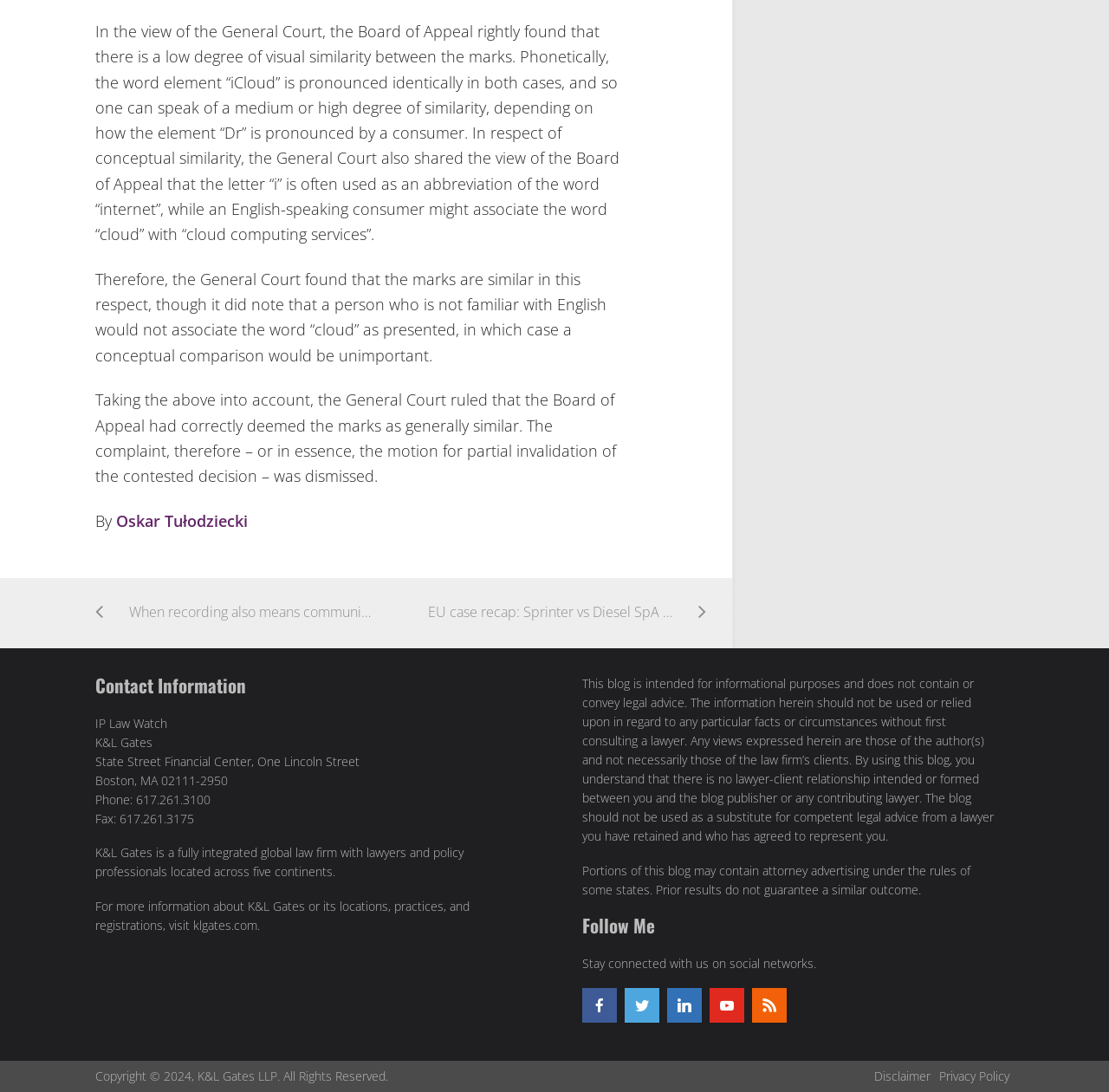Locate the bounding box coordinates of the segment that needs to be clicked to meet this instruction: "View the privacy policy".

[0.847, 0.977, 0.91, 0.992]